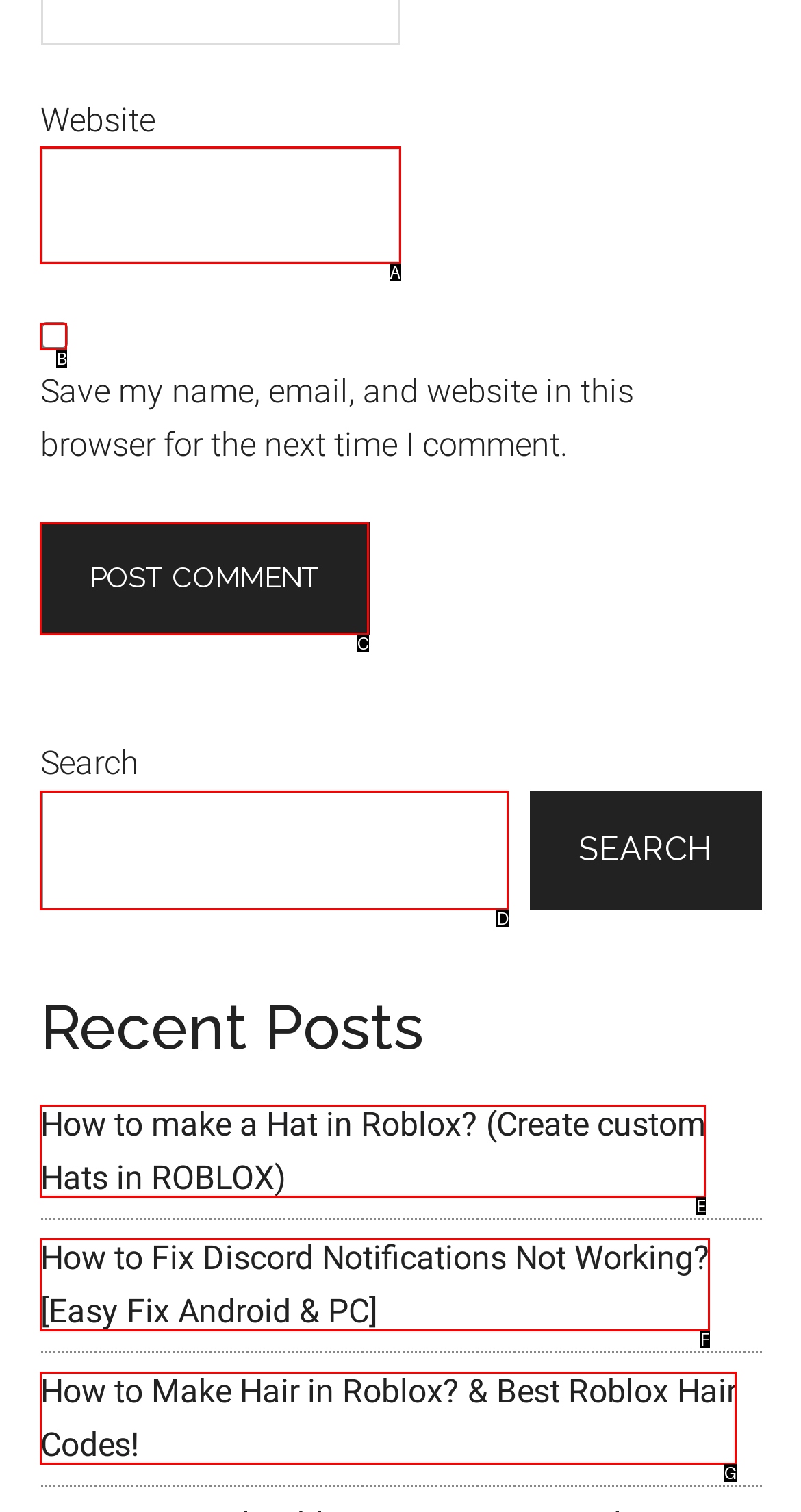Identify the option that corresponds to: parent_node: Website name="url"
Respond with the corresponding letter from the choices provided.

A